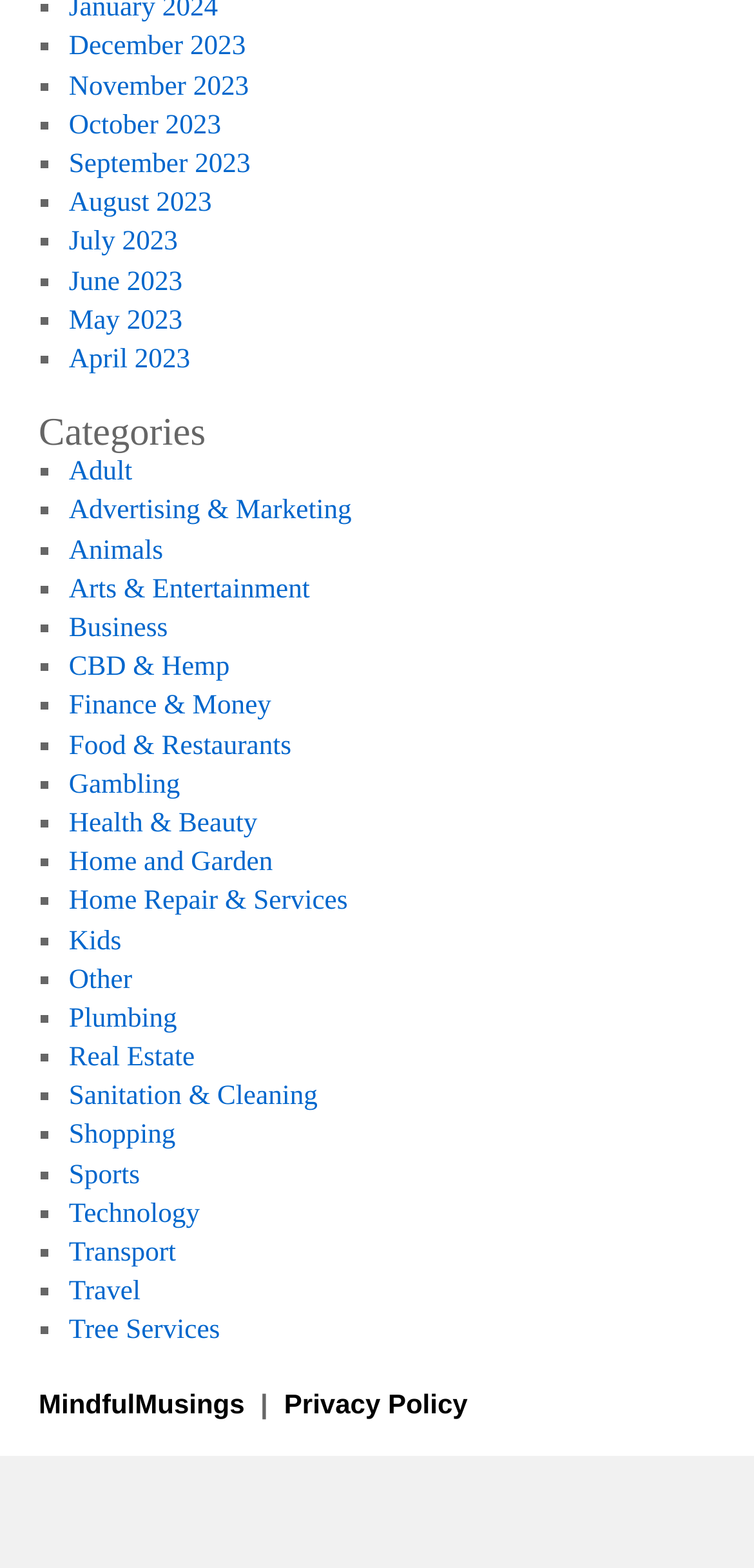Show me the bounding box coordinates of the clickable region to achieve the task as per the instruction: "Check Privacy Policy".

[0.377, 0.885, 0.62, 0.905]